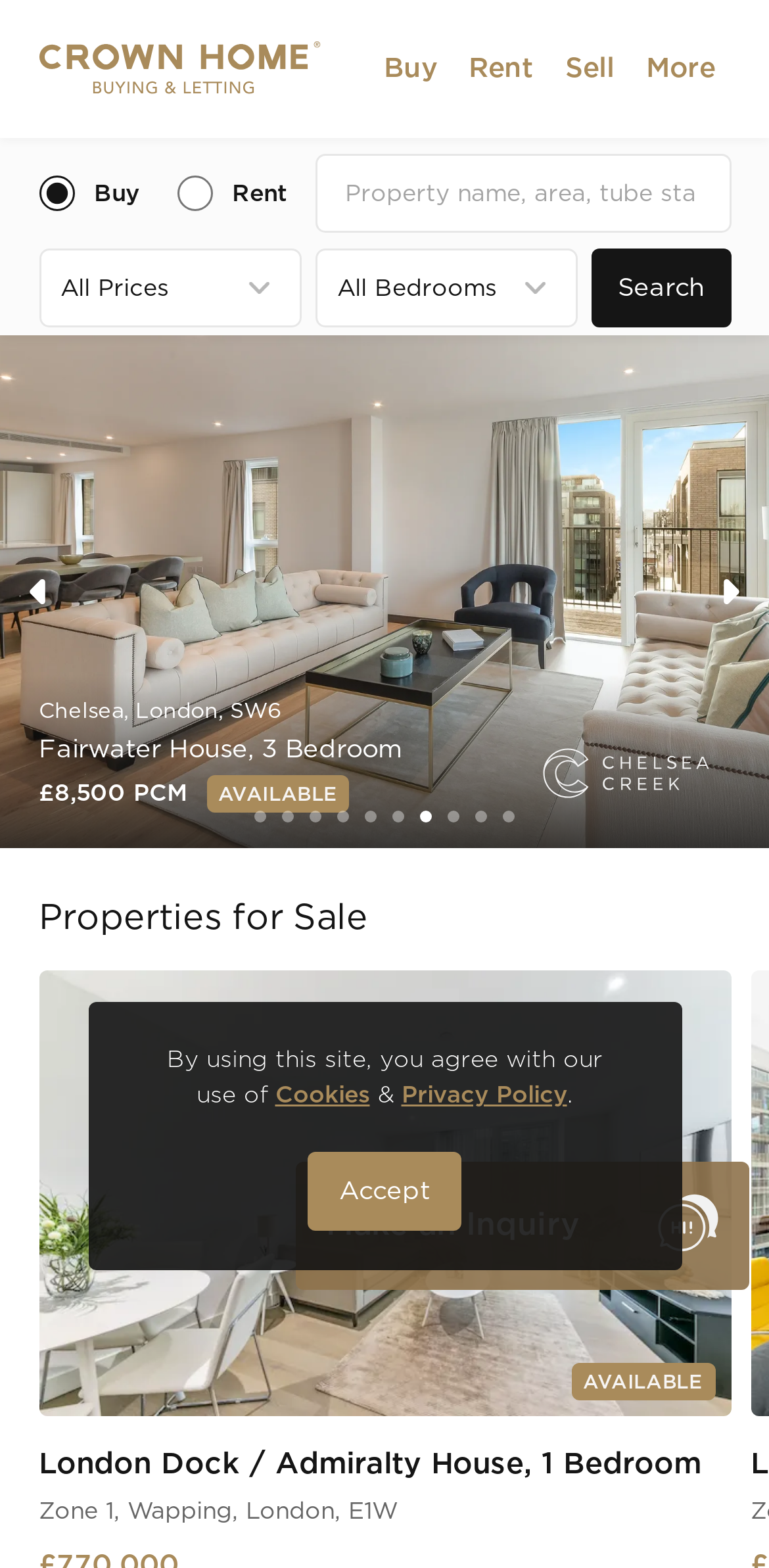Give a succinct answer to this question in a single word or phrase: 
What is the purpose of the searchbox?

Search properties